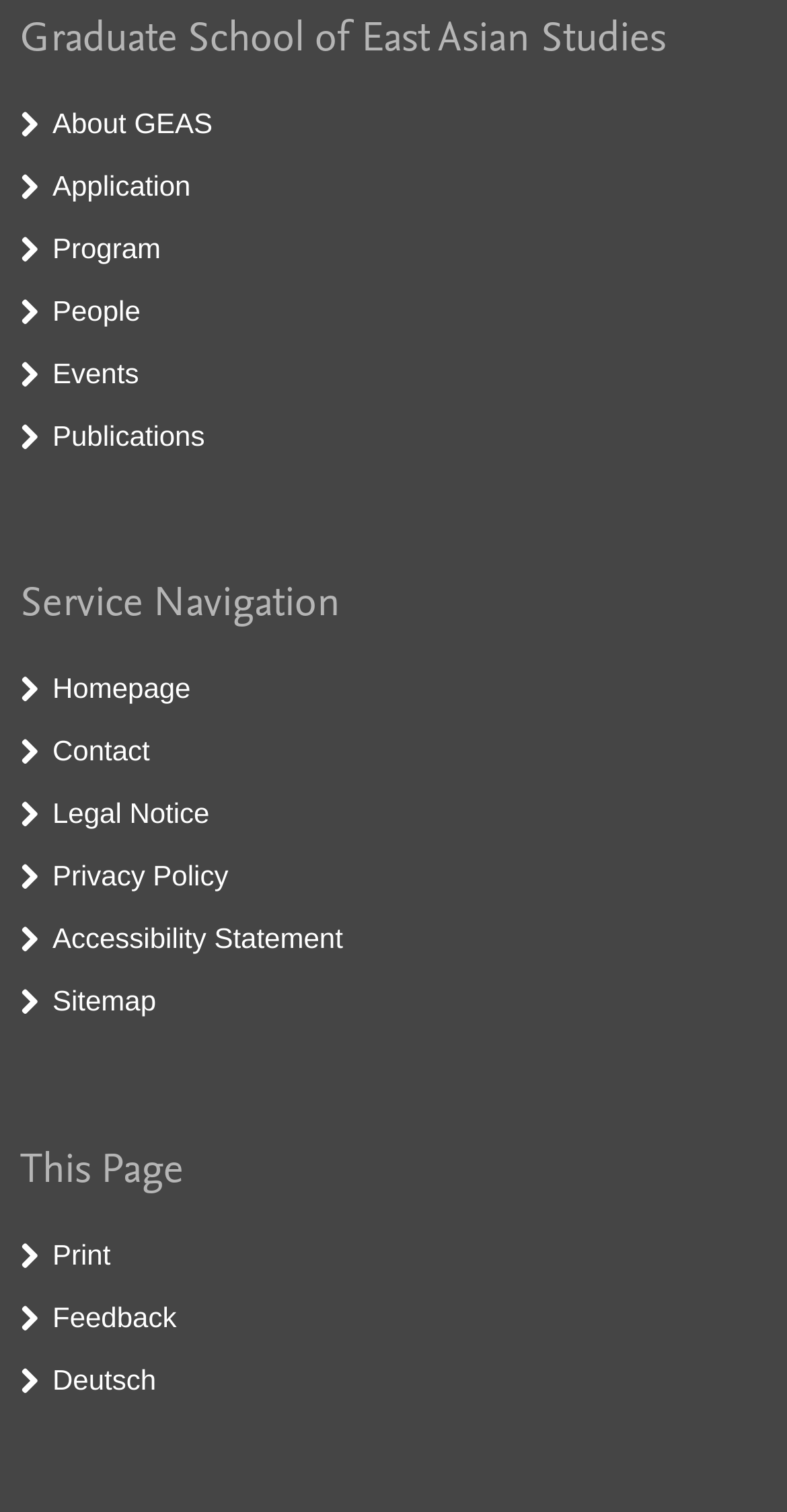Please locate the bounding box coordinates of the region I need to click to follow this instruction: "Select Automobile".

None